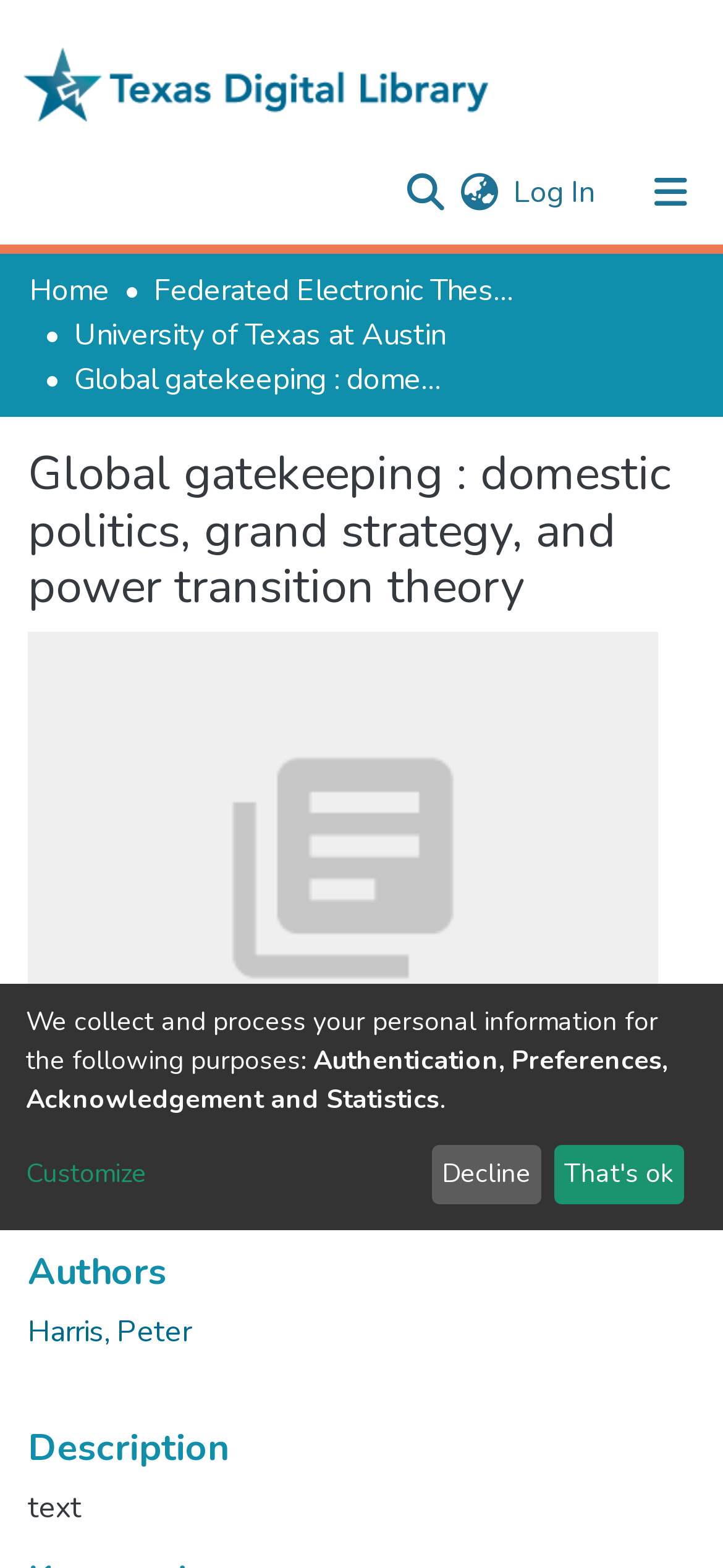Identify and provide the main heading of the webpage.

Global gatekeeping : domestic politics, grand strategy, and power transition theory